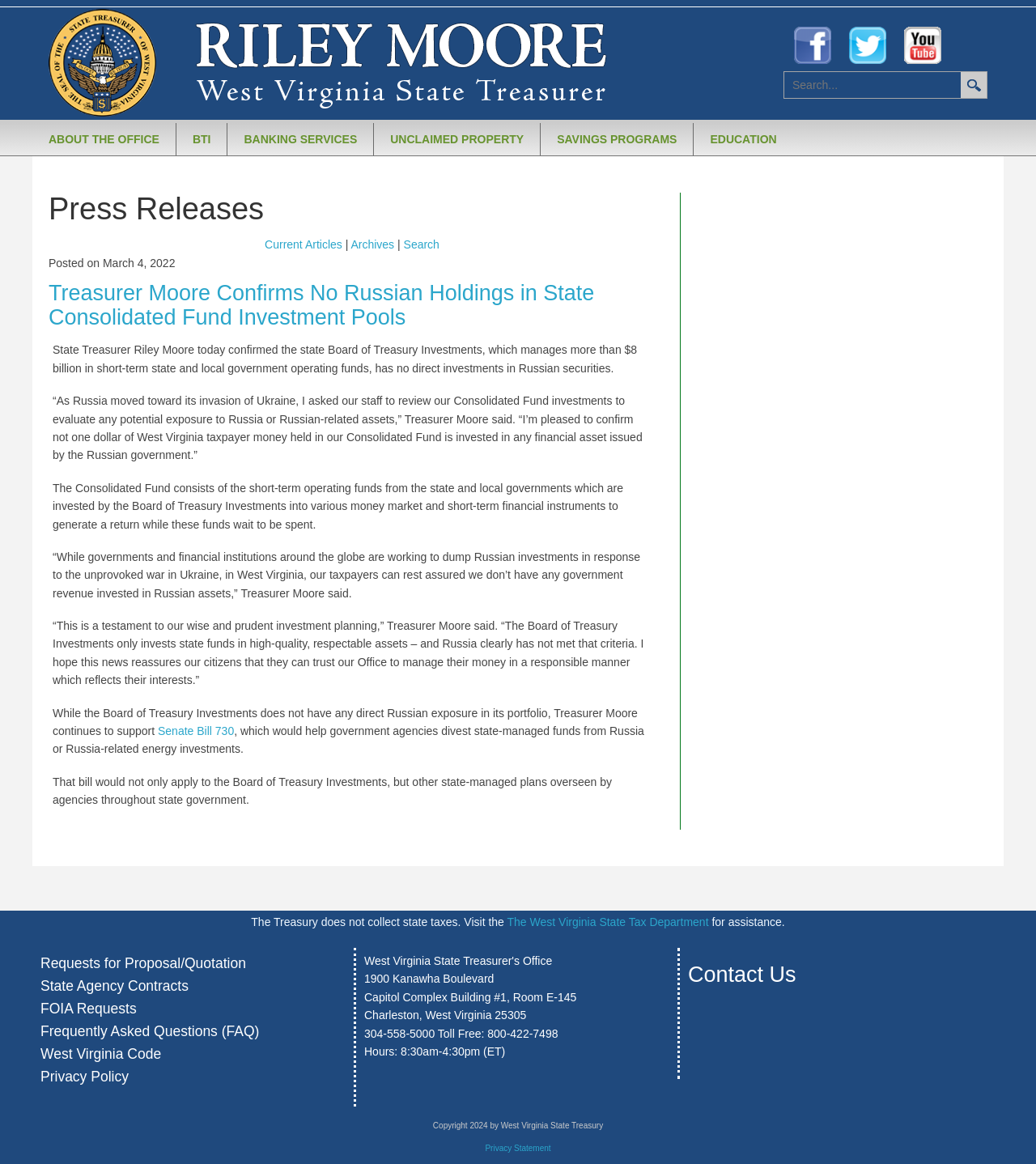Point out the bounding box coordinates of the section to click in order to follow this instruction: "Check current articles".

[0.256, 0.204, 0.33, 0.216]